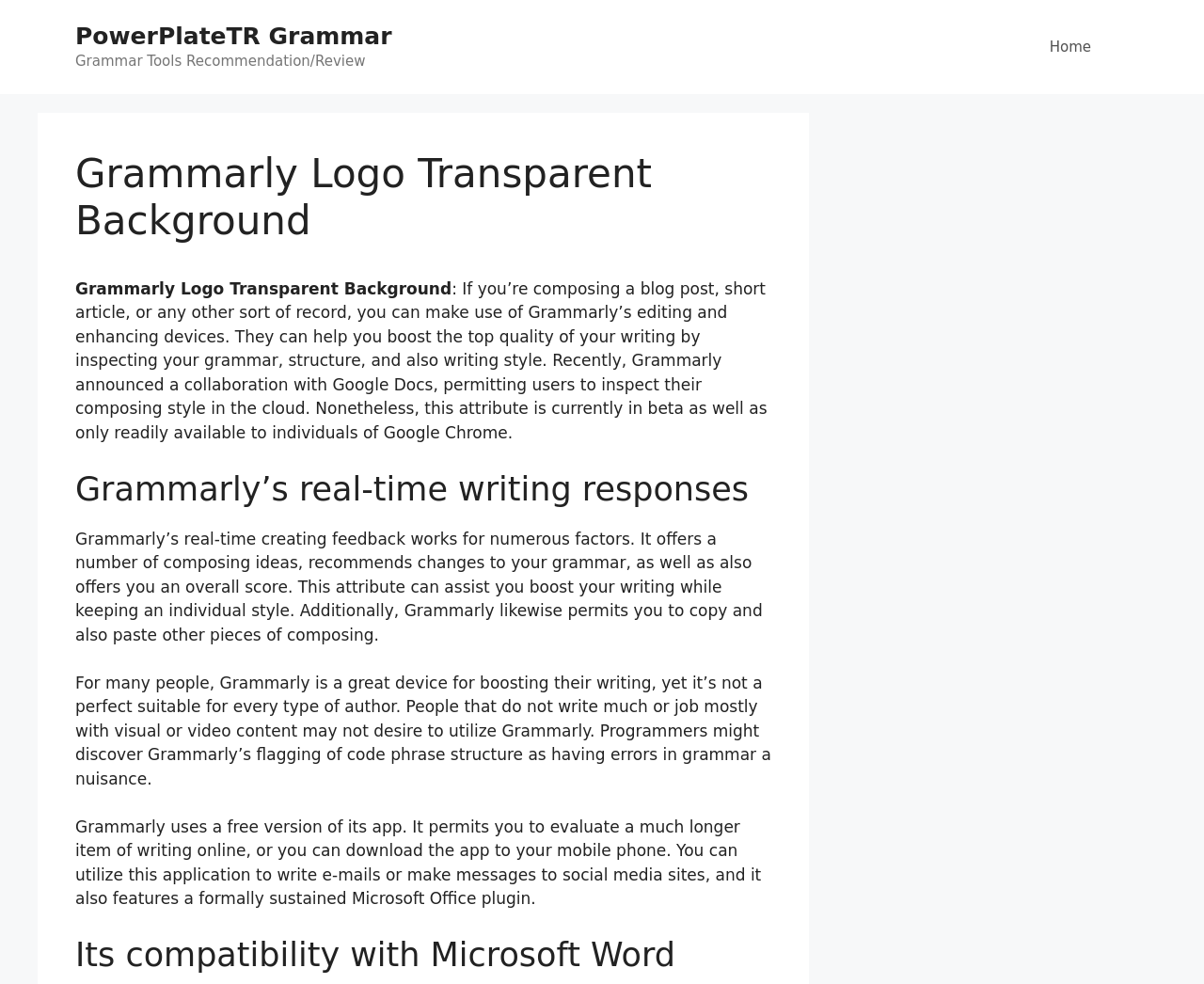Explain the webpage in detail.

The webpage is about Grammarly, a writing tool that offers editing and enhancing features. At the top, there is a banner with a link to "PowerPlateTR Grammar" and a static text "Grammar Tools Recommendation/Review". To the right of the banner, there is a navigation menu labeled "Primary" with a single link to "Home".

Below the banner, there is a heading "Grammarly Logo Transparent Background" followed by a paragraph of text that describes the benefits of using Grammarly, including its ability to inspect grammar, structure, and writing style. The text also mentions Grammarly's collaboration with Google Docs.

Further down, there are three sections with headings: "Grammarly’s real-time writing responses", "Its compatibility with Microsoft Word", and two sections without headings that discuss the features and limitations of Grammarly. The first section explains how Grammarly's real-time feedback can help improve writing, while the second section mentions that Grammarly may not be suitable for all types of writers, such as those who work with visual or video content. The third section describes the free version of Grammarly's app and its compatibility with Microsoft Office.

Throughout the page, there are no images, but there are several links and headings that organize the content into clear sections. The text is dense and informative, suggesting that the page is intended to provide a detailed review or recommendation of Grammarly's tools.